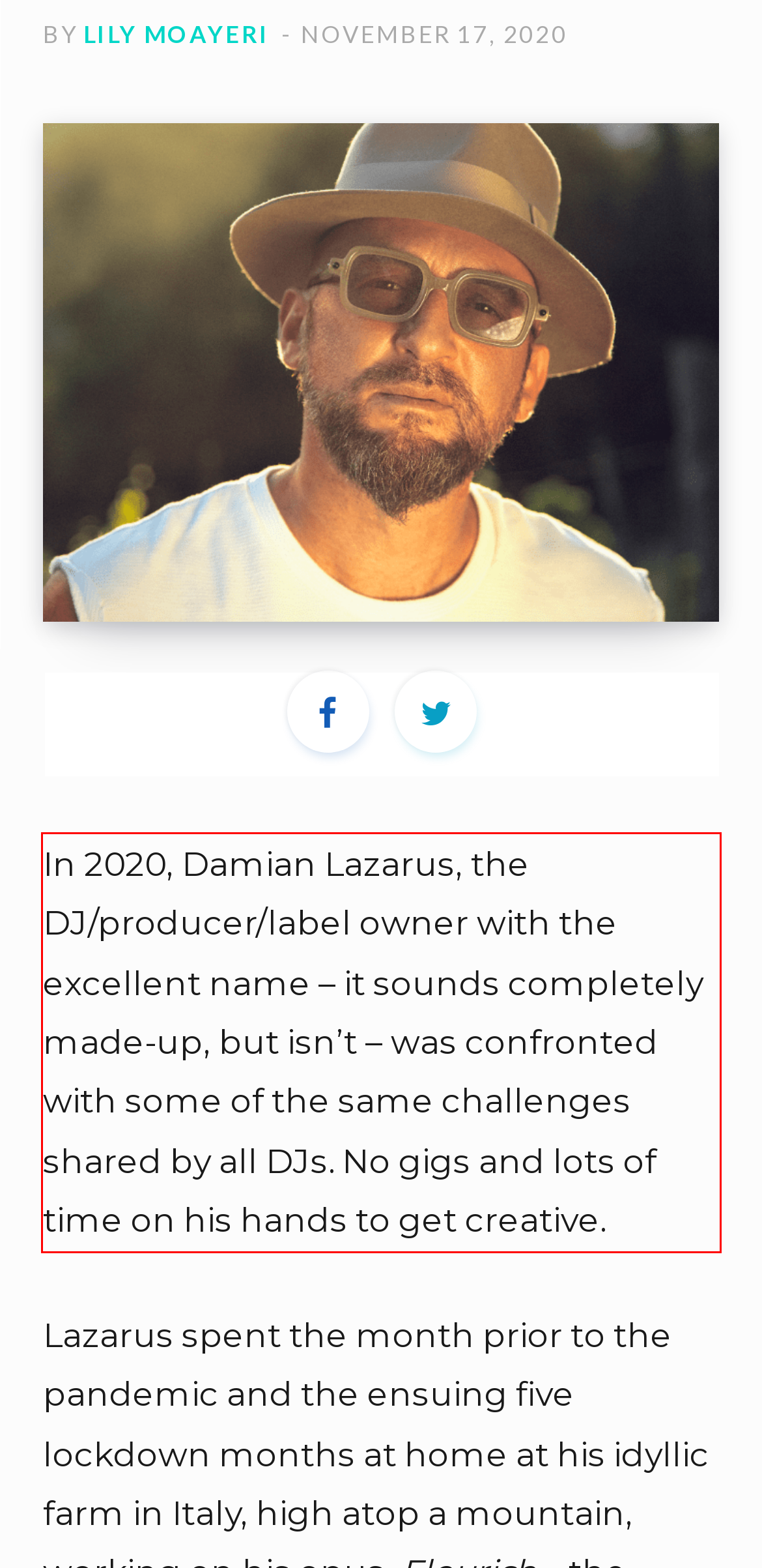Analyze the red bounding box in the provided webpage screenshot and generate the text content contained within.

In 2020, Damian Lazarus, the DJ/producer/label owner with the excellent name – it sounds completely made-up, but isn’t – was confronted with some of the same challenges shared by all DJs. No gigs and lots of time on his hands to get creative.